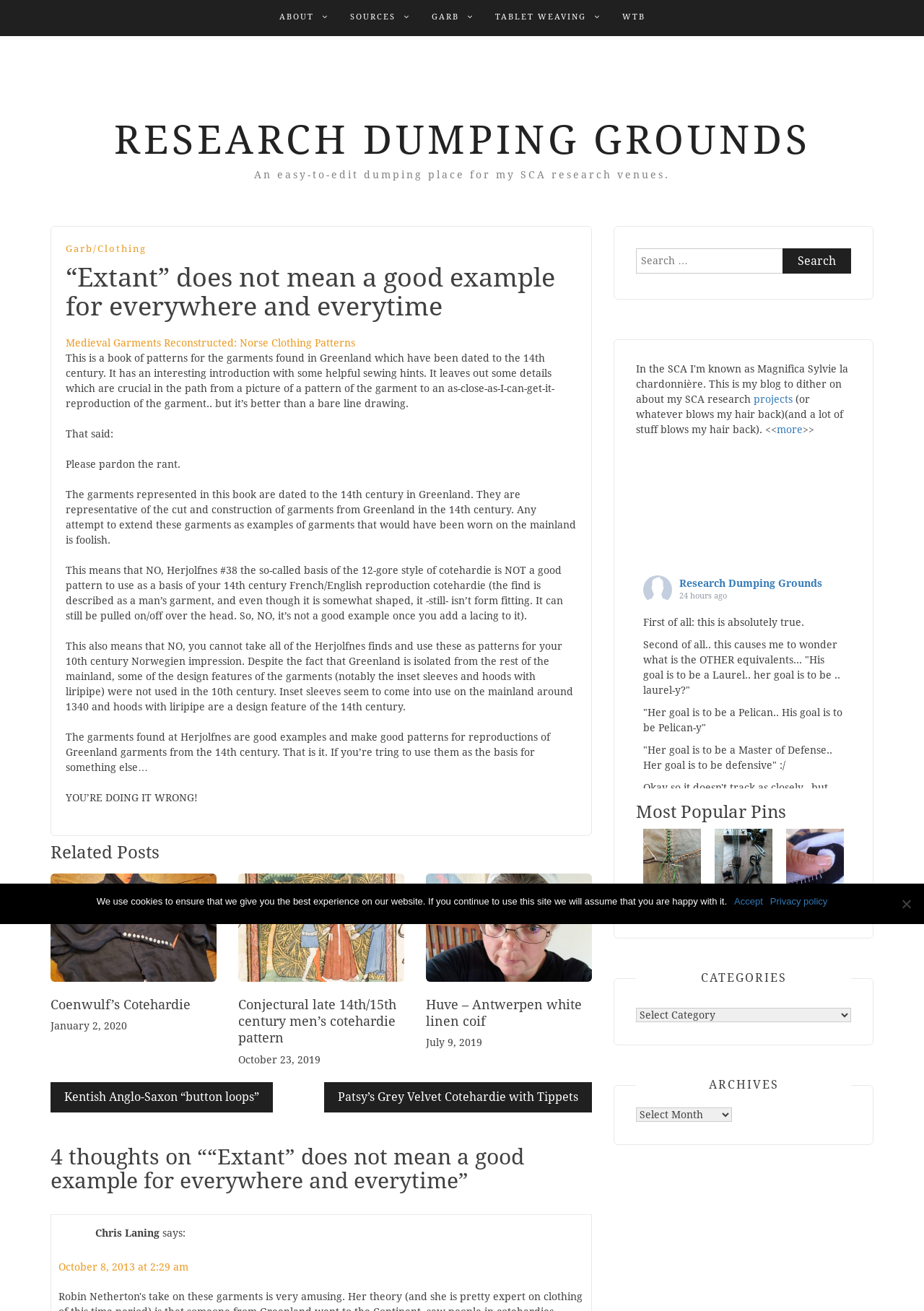What is the search function for?
Respond to the question with a single word or phrase according to the image.

Search for posts